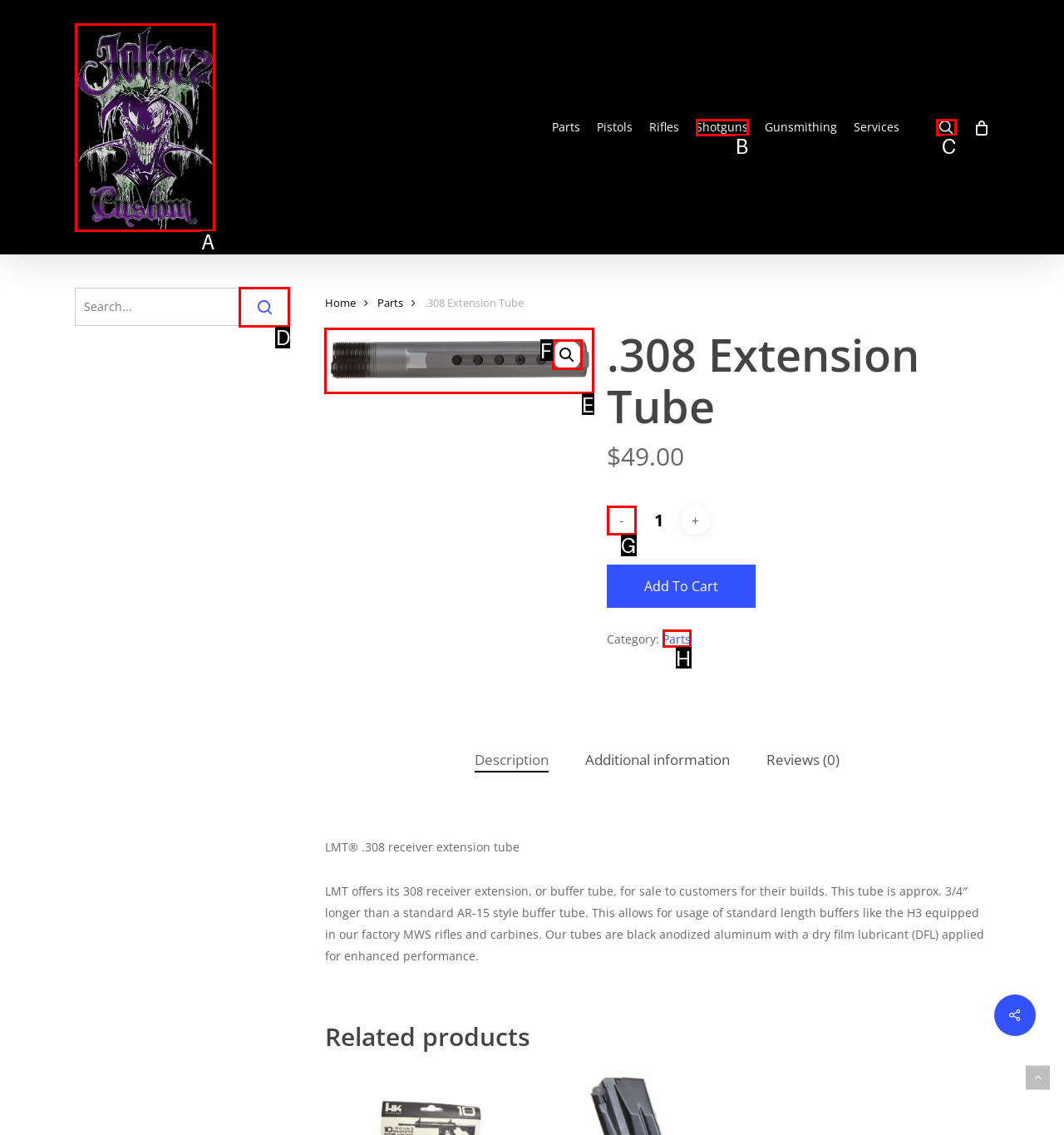Select the letter that aligns with the description: alt="Jokerz Custom". Answer with the letter of the selected option directly.

A